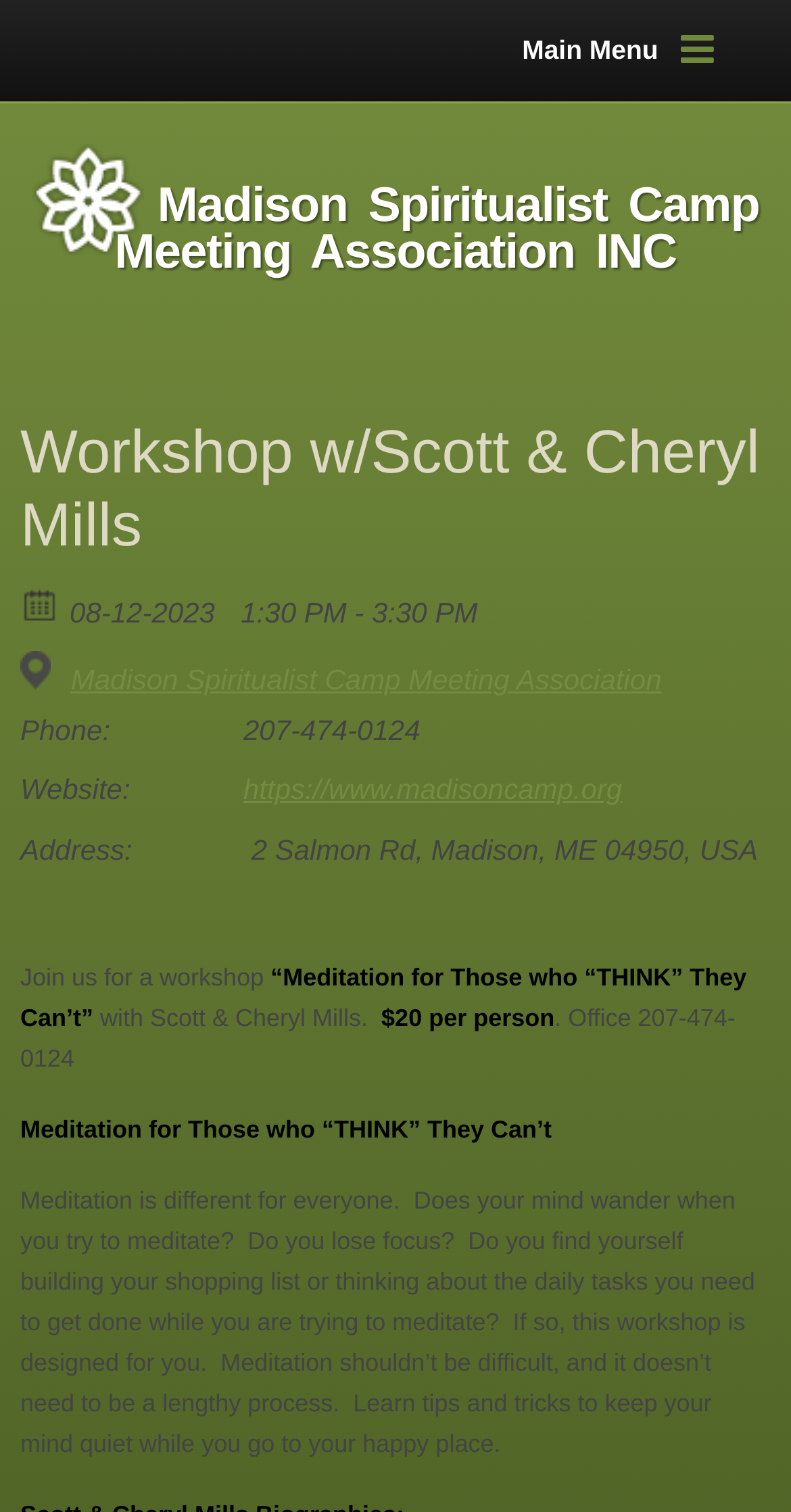Identify the text that serves as the heading for the webpage and generate it.

Workshop w/Scott & Cheryl Mills